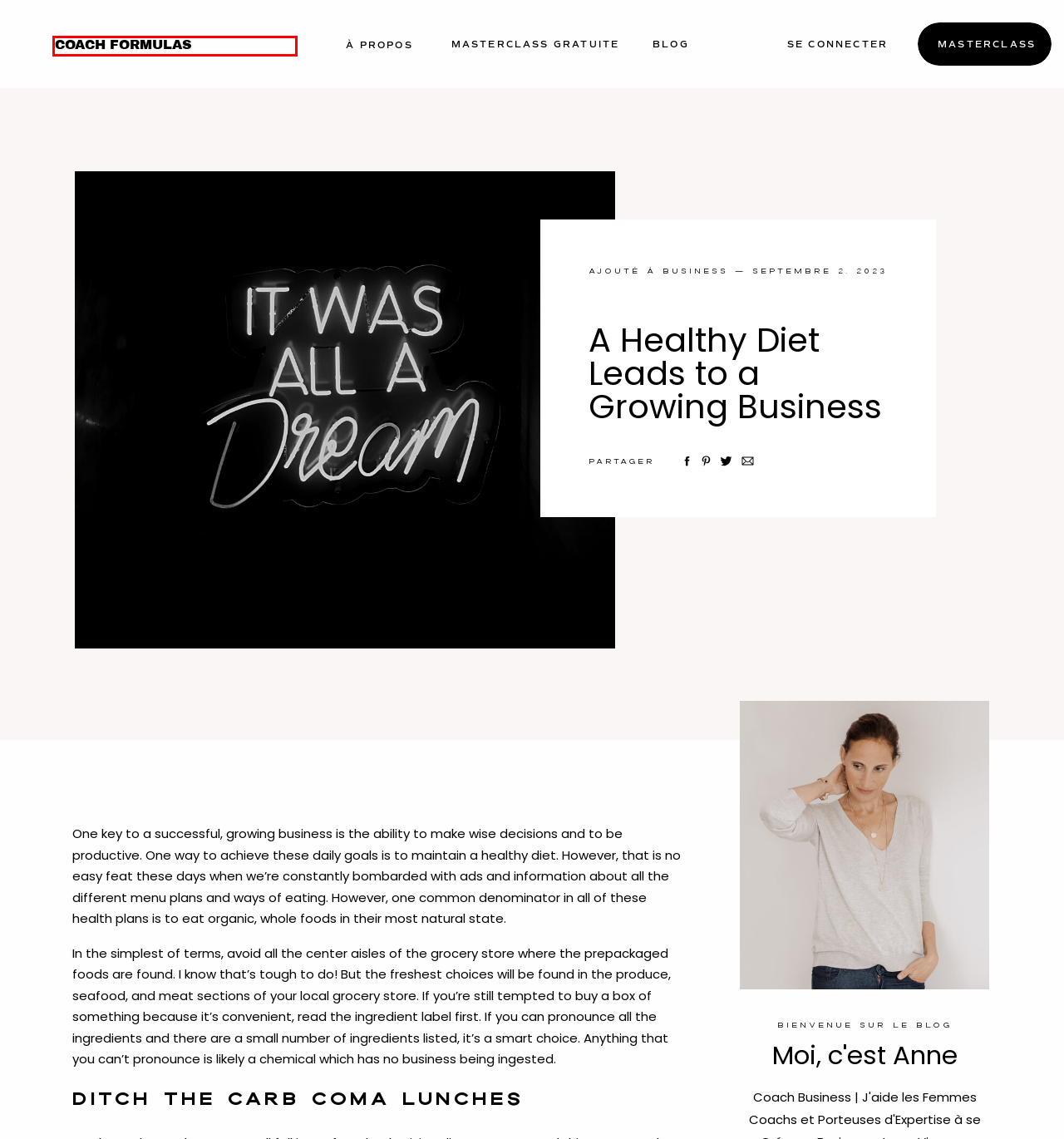Given a webpage screenshot with a red bounding box around a UI element, choose the webpage description that best matches the new webpage after clicking the element within the bounding box. Here are the candidates:
A. L'Espace Membre
B. Politique de confidentialité
C. Mentions légales
D. Home-3
E. Non, il n'est pas nécessaire d'être une experte en tout pour être une grande coach! - Anne Vergnol
F. A propos
G. Give Up the Excuses; You Really CAN Teach an Online Course - Anne Vergnol
H. Blog - Anne Vergnol

D